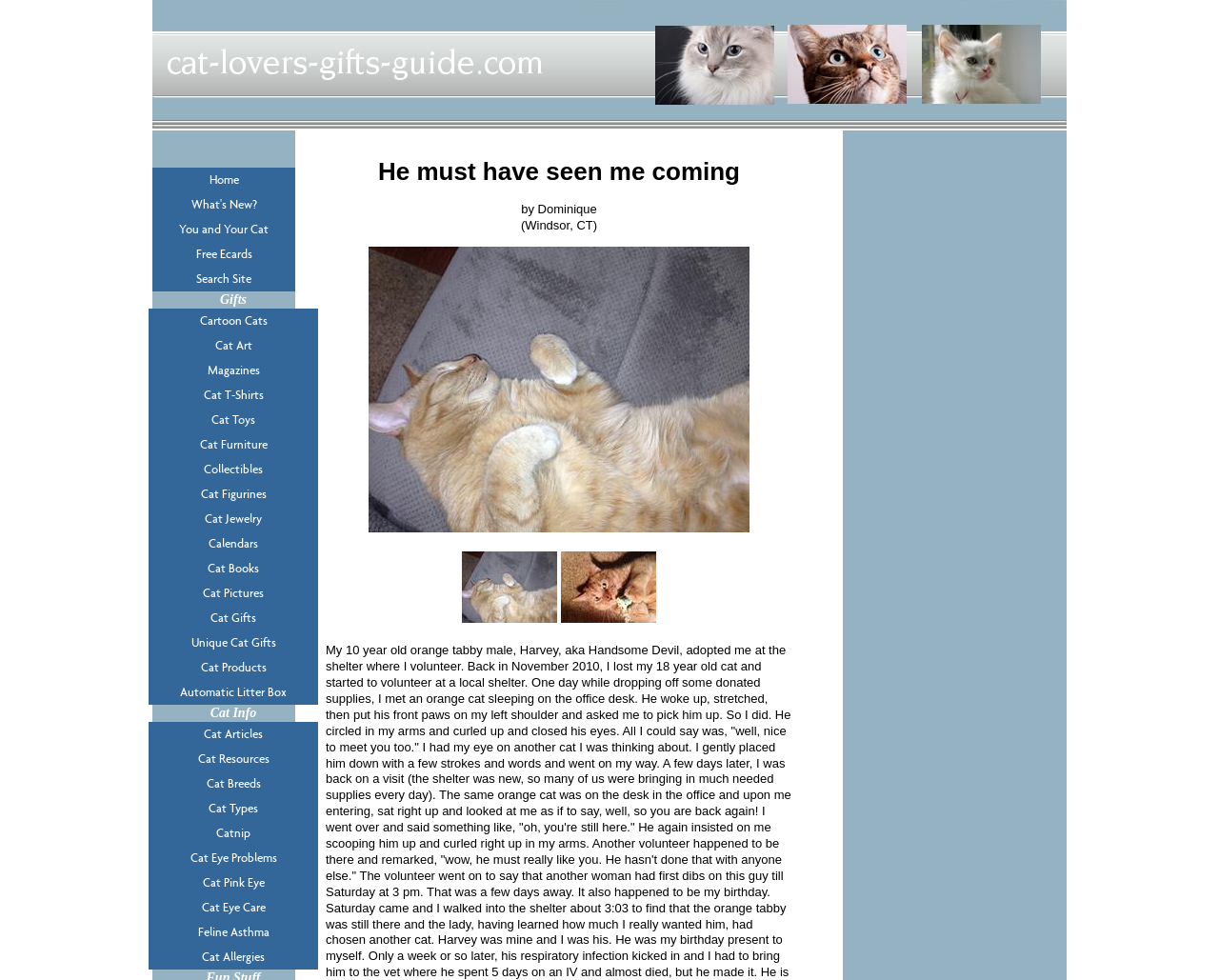Find the bounding box coordinates of the area that needs to be clicked in order to achieve the following instruction: "click the 'Home' link". The coordinates should be specified as four float numbers between 0 and 1, i.e., [left, top, right, bottom].

[0.125, 0.171, 0.242, 0.196]